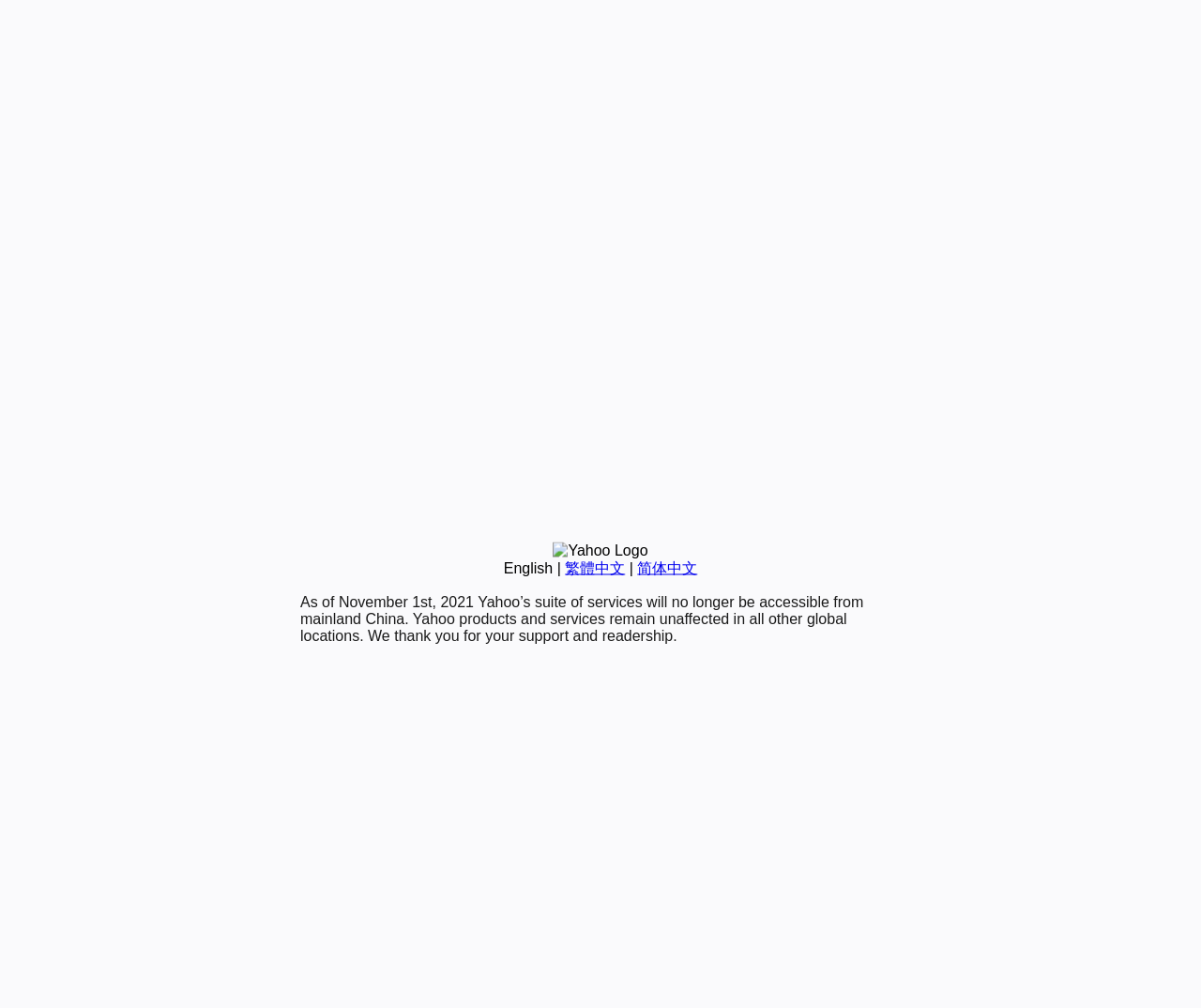Bounding box coordinates are specified in the format (top-left x, top-left y, bottom-right x, bottom-right y). All values are floating point numbers bounded between 0 and 1. Please provide the bounding box coordinate of the region this sentence describes: English

[0.419, 0.555, 0.46, 0.571]